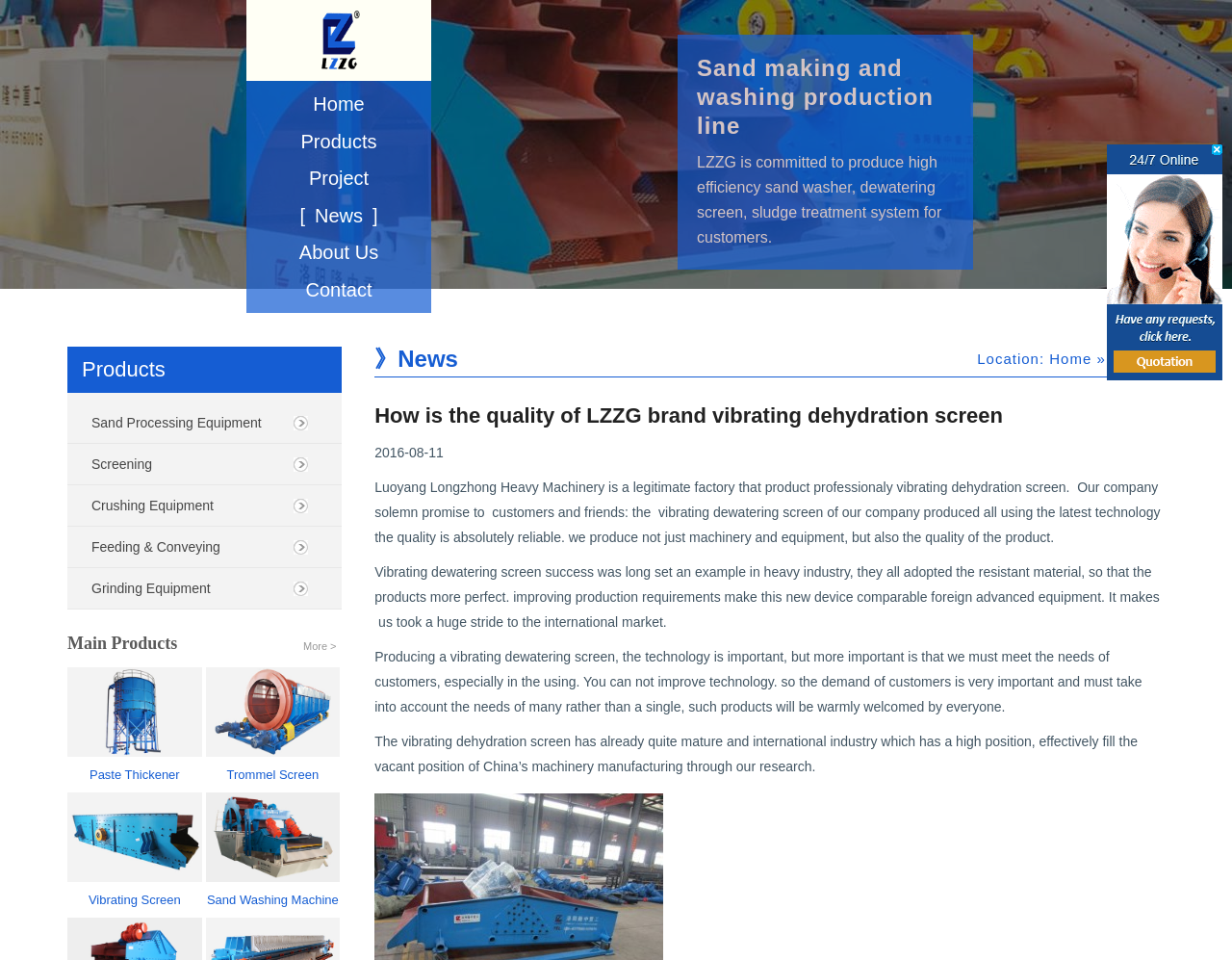How many types of products are listed under 'Products'?
Refer to the image and respond with a one-word or short-phrase answer.

6